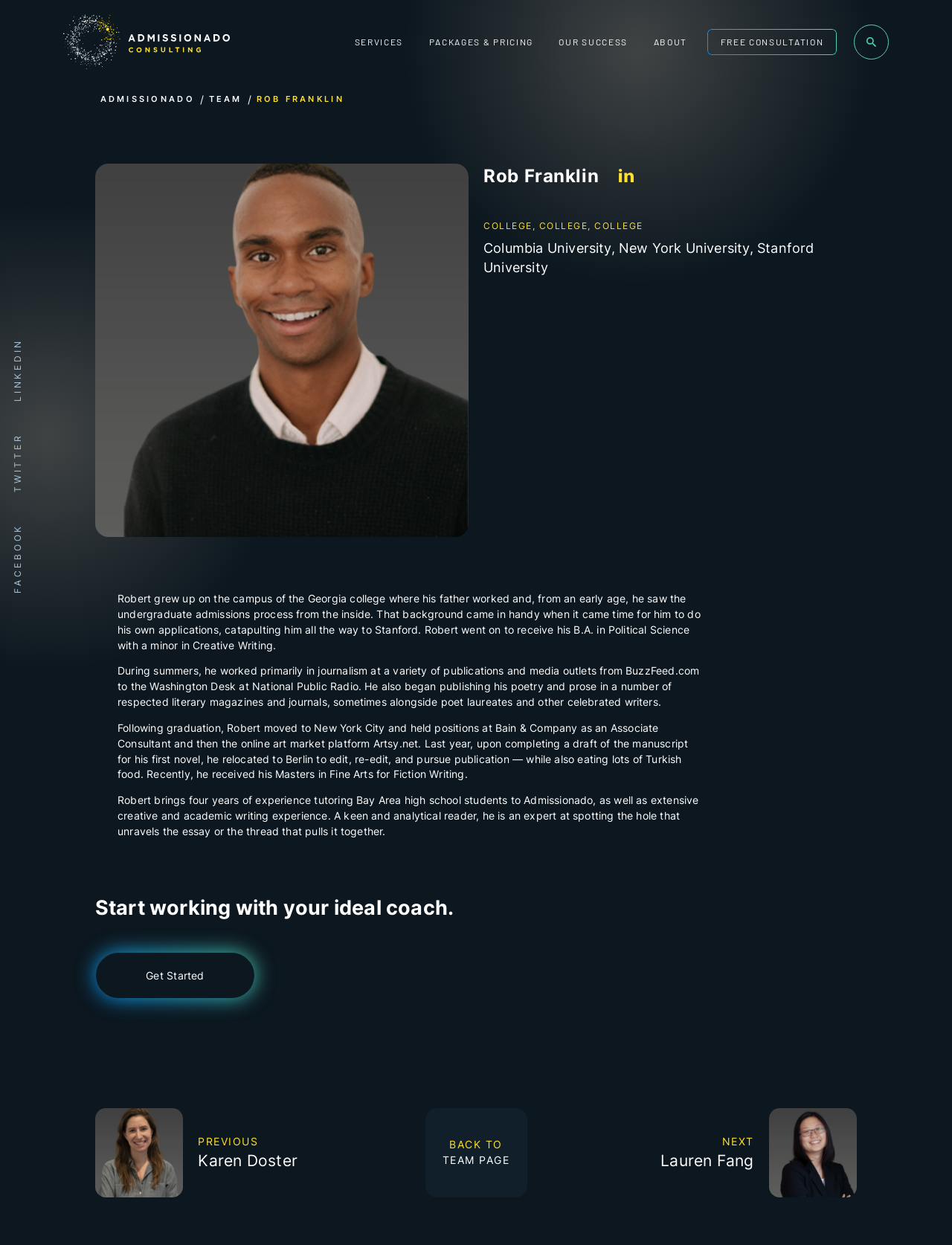Kindly provide the bounding box coordinates of the section you need to click on to fulfill the given instruction: "Click on the 'TEAM' link".

[0.219, 0.076, 0.255, 0.084]